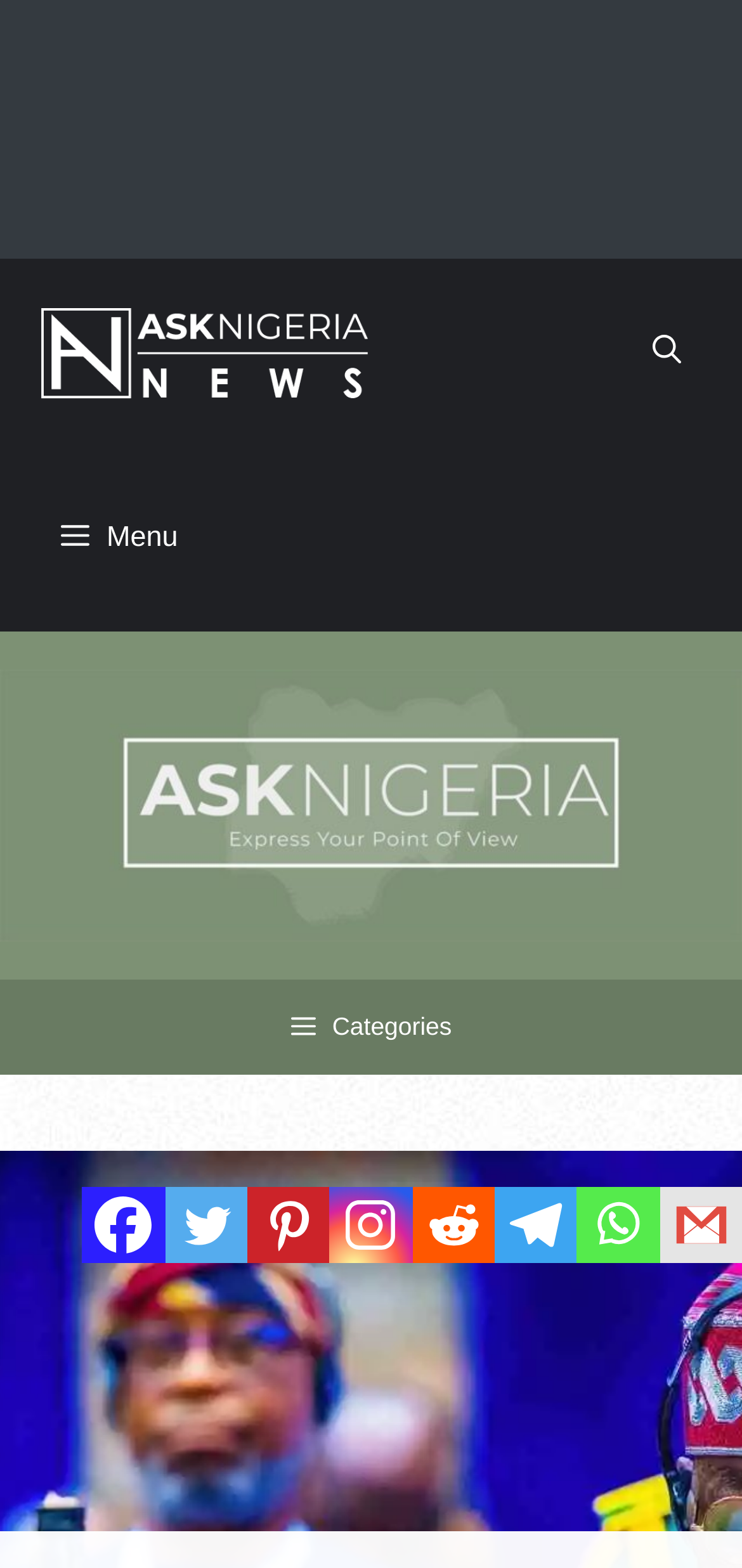What is the position of the search button relative to the navigation bar?
Please answer the question with a single word or phrase, referencing the image.

Right side